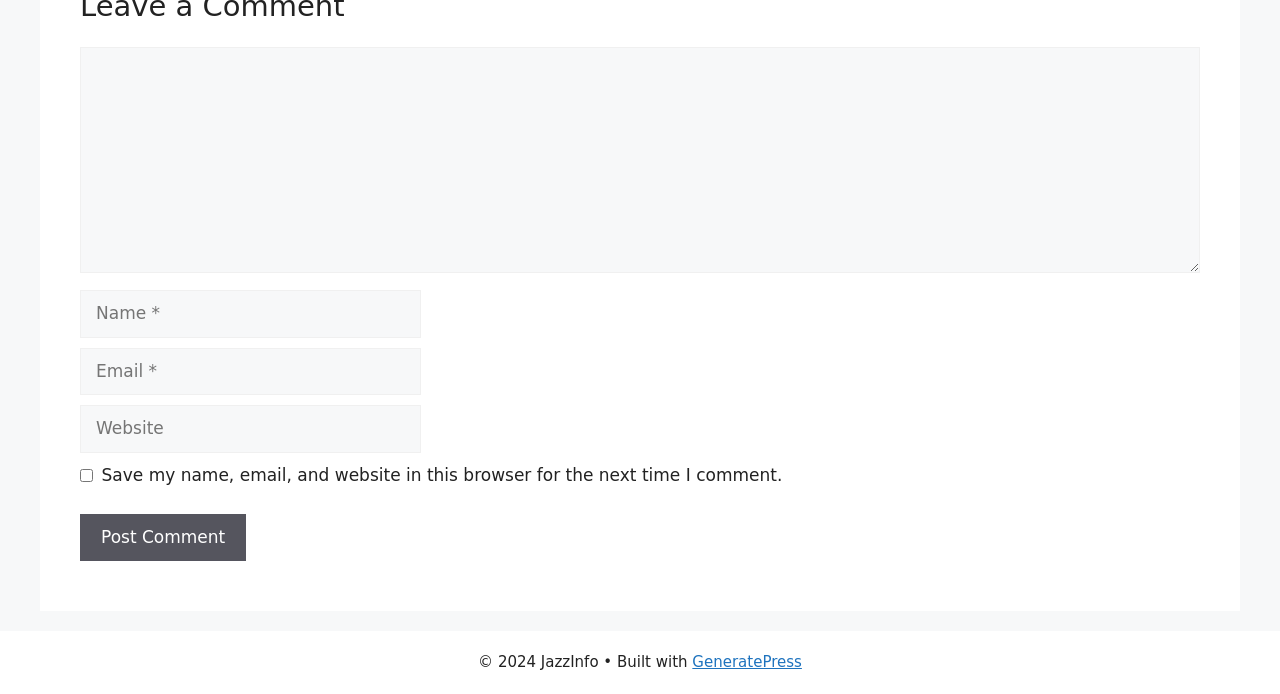What is the purpose of the checkbox?
Please answer using one word or phrase, based on the screenshot.

Save comment info